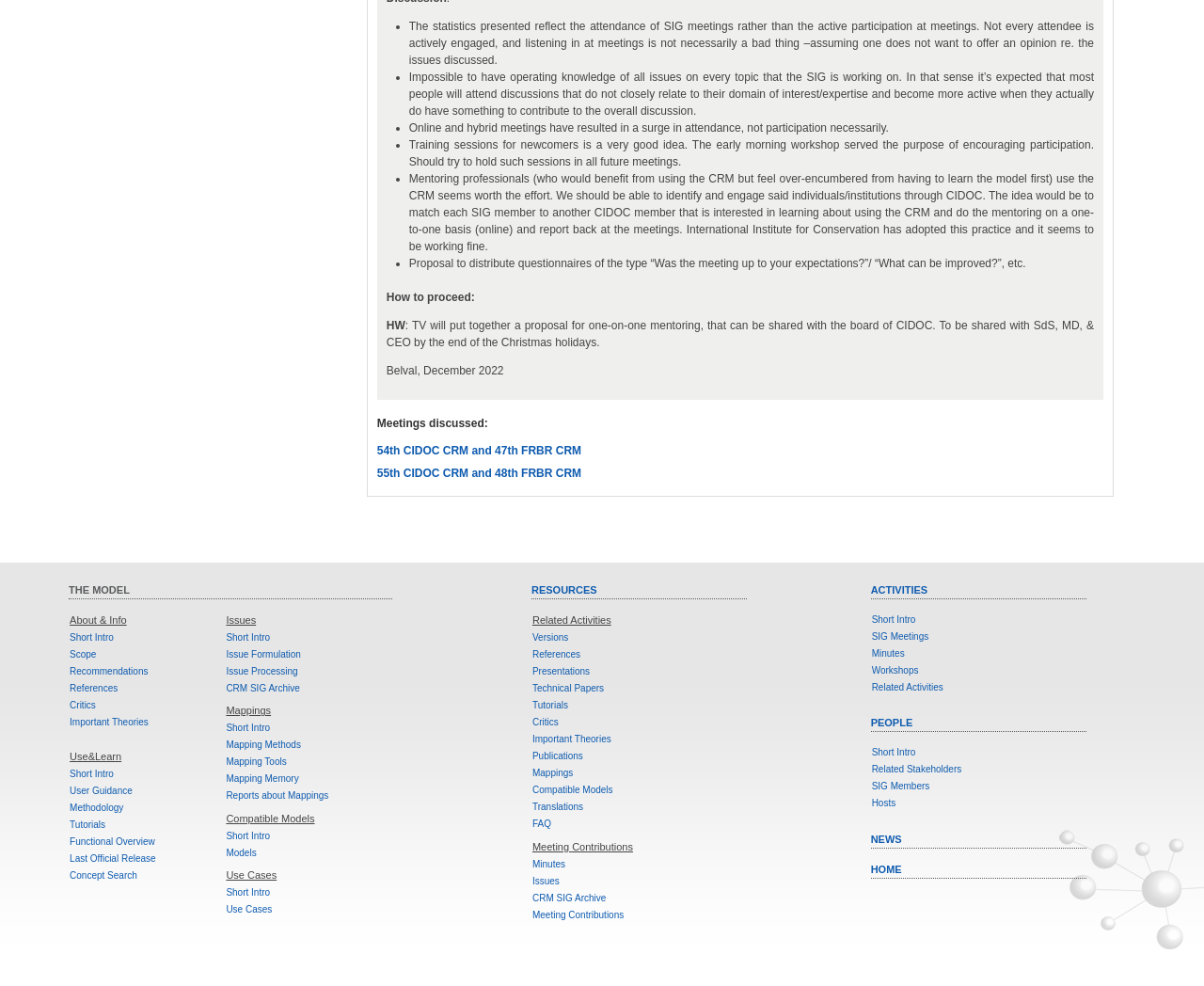Please identify the bounding box coordinates of the area I need to click to accomplish the following instruction: "Click on '54th CIDOC CRM and 47th FRBR CRM'".

[0.313, 0.45, 0.483, 0.464]